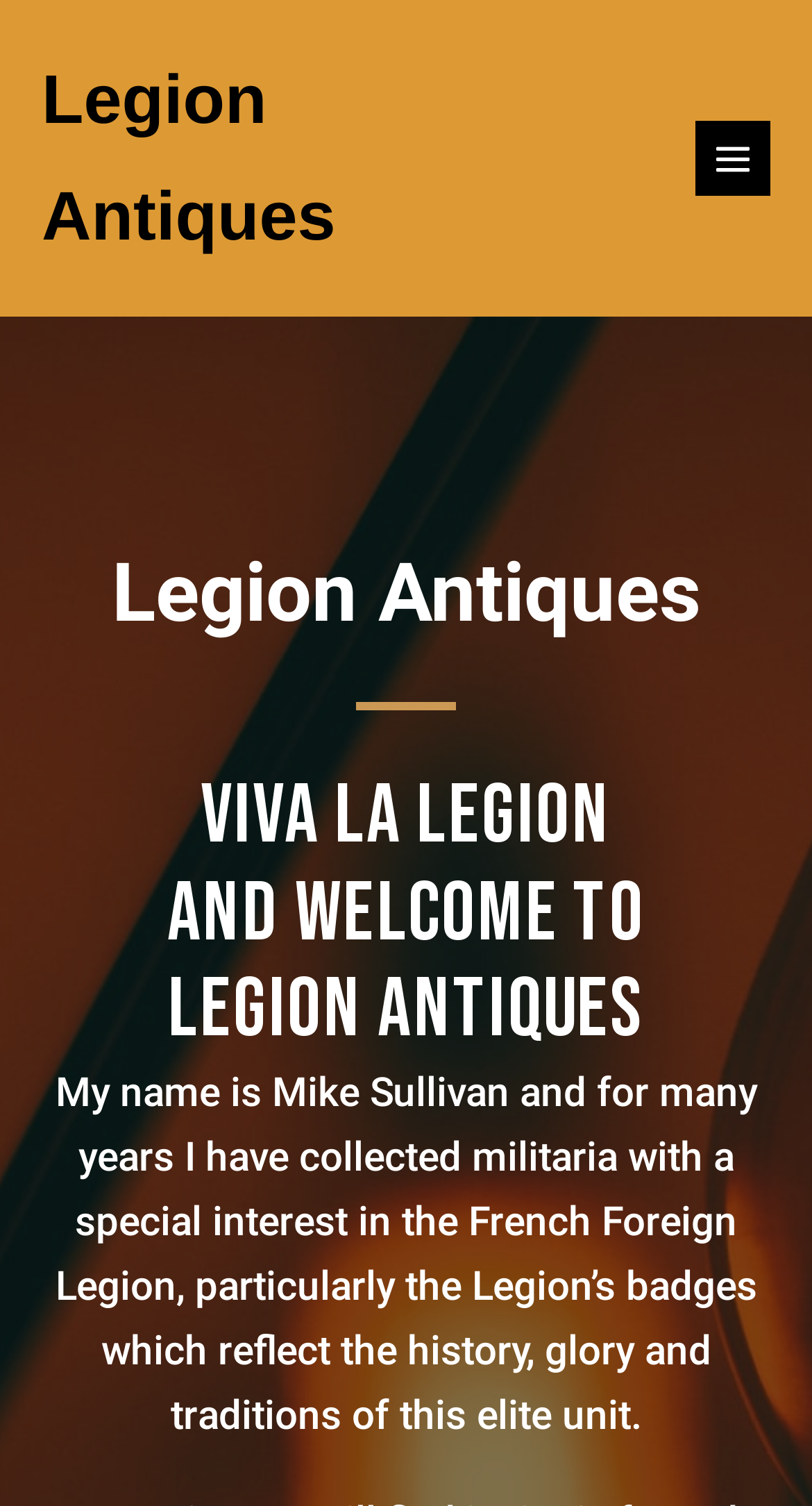Locate the bounding box coordinates for the element described below: "Legion Antiques". The coordinates must be four float values between 0 and 1, formatted as [left, top, right, bottom].

[0.051, 0.04, 0.413, 0.169]